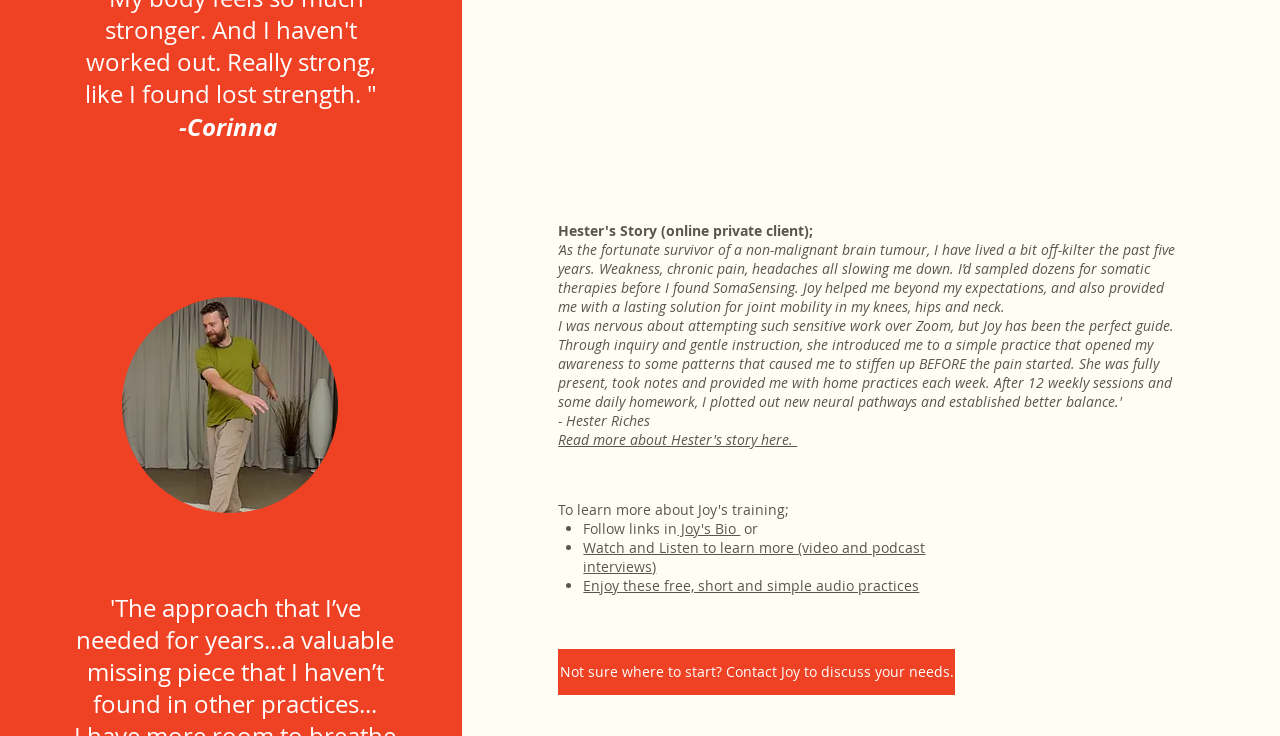What is the position of the image on the webpage?
Give a single word or phrase answer based on the content of the image.

Top-left